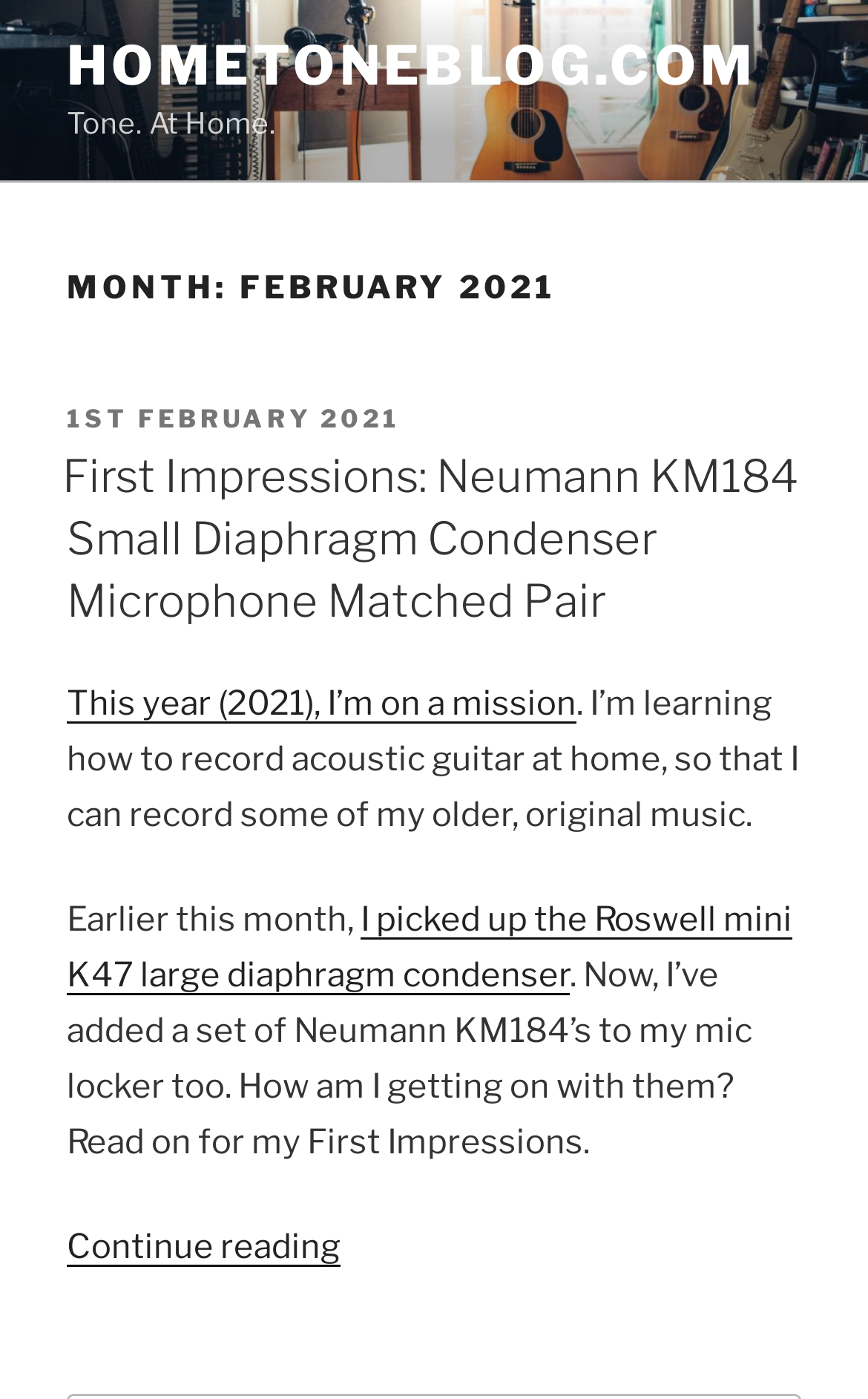Use a single word or phrase to respond to the question:
What is the month of the blog post?

February 2021